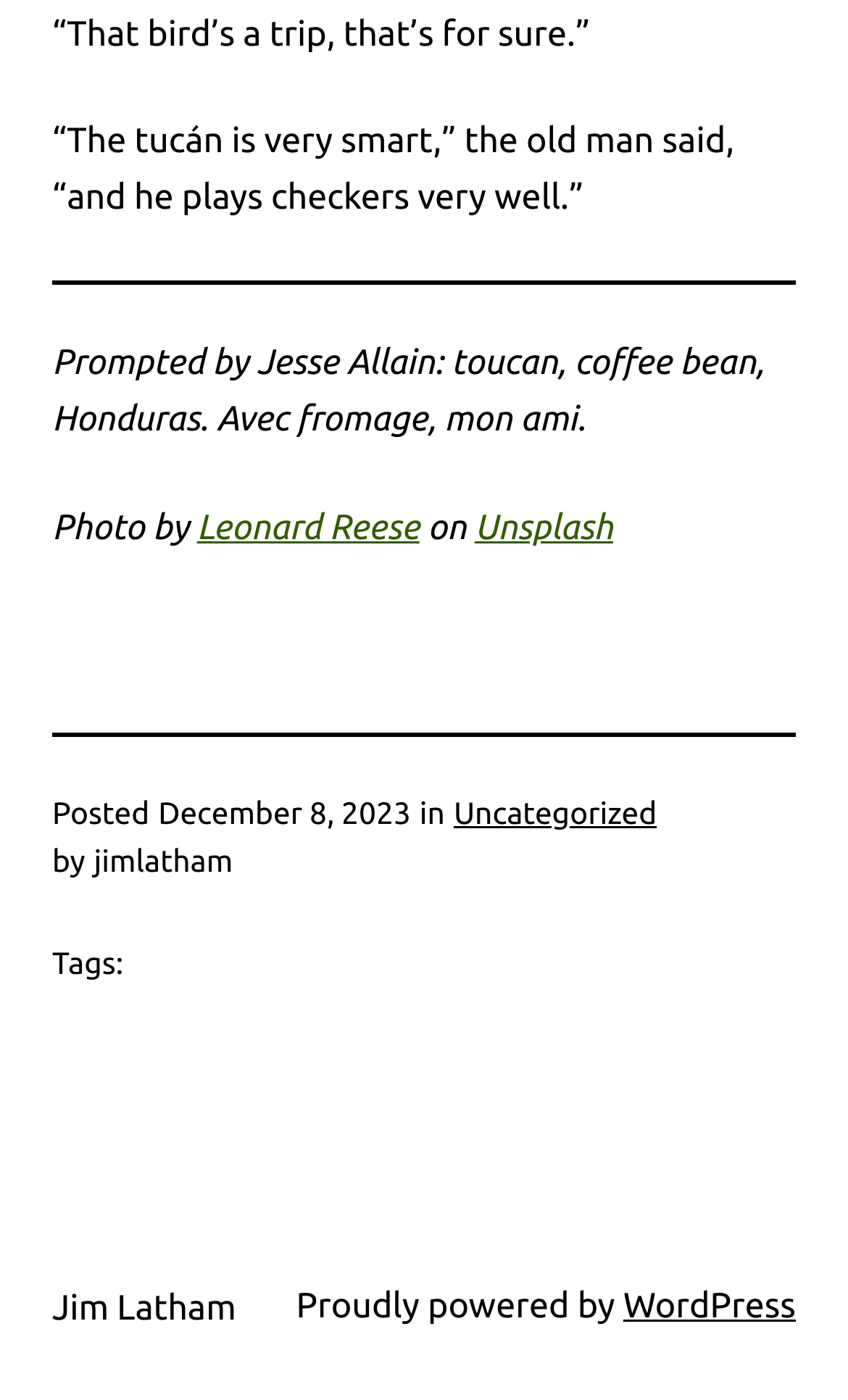From the webpage screenshot, predict the bounding box coordinates (top-left x, top-left y, bottom-right x, bottom-right y) for the UI element described here: Jim Latham

[0.062, 0.92, 0.279, 0.948]